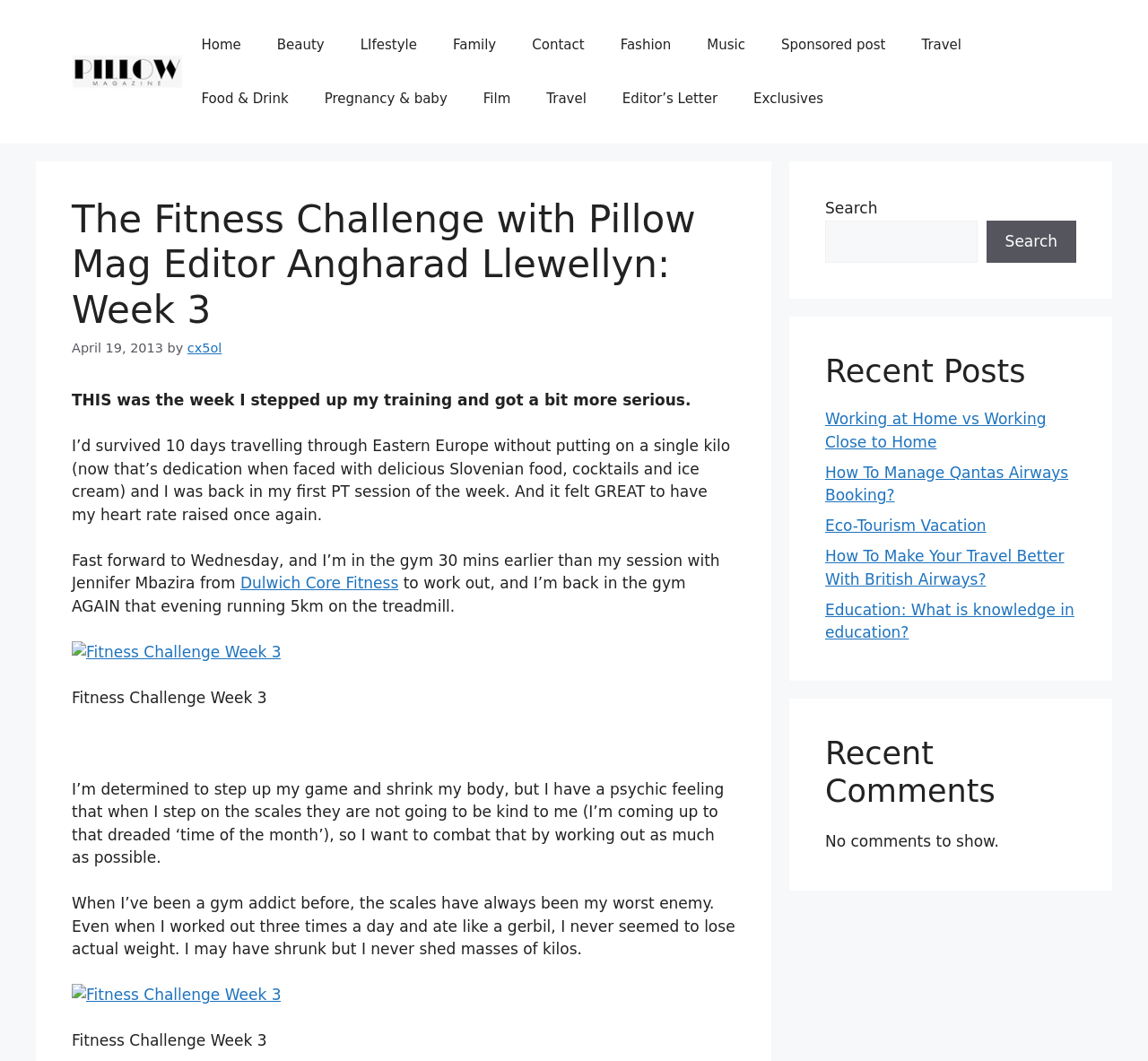Generate a comprehensive caption for the webpage you are viewing.

This webpage is about a fitness challenge, specifically Week 3 of the challenge, written by Angharad Llewellyn, the editor of Pillow Magazine. At the top of the page, there is a banner with a link to the Pillow Magazine website, accompanied by a navigation menu with various categories such as Home, Beauty, Lifestyle, and more.

Below the navigation menu, there is a header section with a heading that reads "The Fitness Challenge with Pillow Mag Editor Angharad Llewellyn: Week 3". Next to the heading, there is a time stamp indicating that the article was published on April 19, 2013. The author's name is also mentioned, with a link to their profile.

The main content of the page is a blog post written by the author, where she shares her experience and progress in the fitness challenge. The post is divided into several paragraphs, with a few links to other related articles and websites. There are also two images on the page, both with the caption "Fitness Challenge Week 3".

On the right-hand side of the page, there are three complementary sections. The first section has a search bar with a button to search the website. The second section displays a list of recent posts, with links to five different articles. The third section is supposed to show recent comments, but it indicates that there are no comments to show.

Overall, the webpage has a clean and organized layout, with a clear focus on the fitness challenge and the author's personal experience.